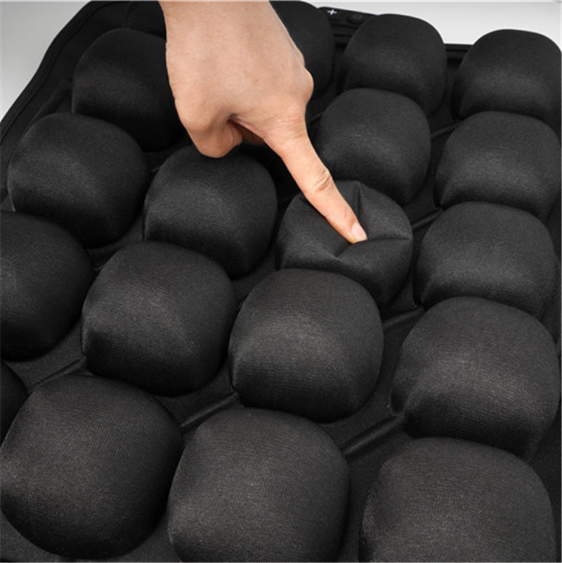Please give a succinct answer to the question in one word or phrase:
What is the automatic shut-off time for the cushion?

Thirty minutes